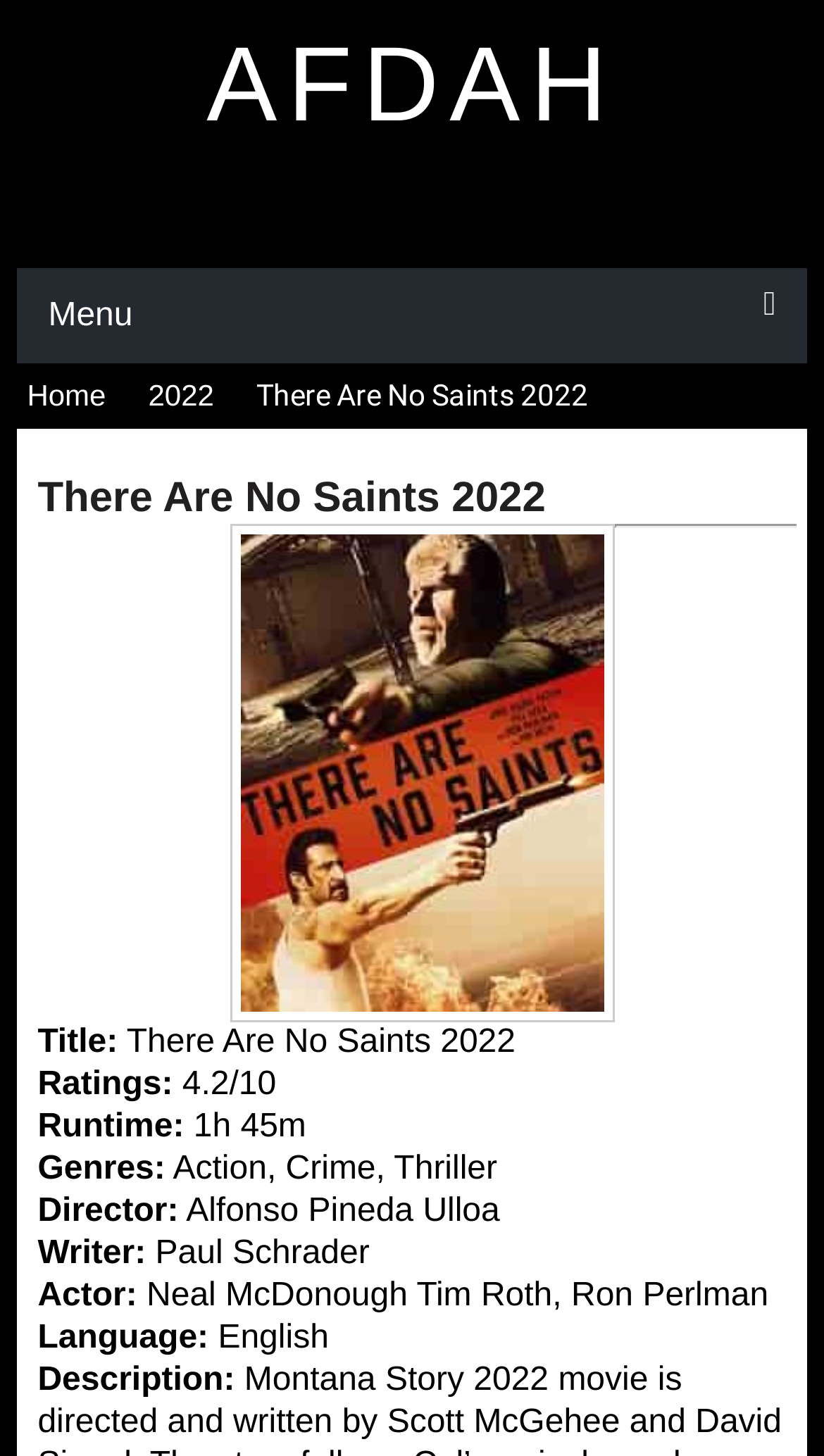Using the given description, provide the bounding box coordinates formatted as (top-left x, top-left y, bottom-right x, bottom-right y), with all values being floating point numbers between 0 and 1. Description: Menu

[0.02, 0.184, 0.98, 0.25]